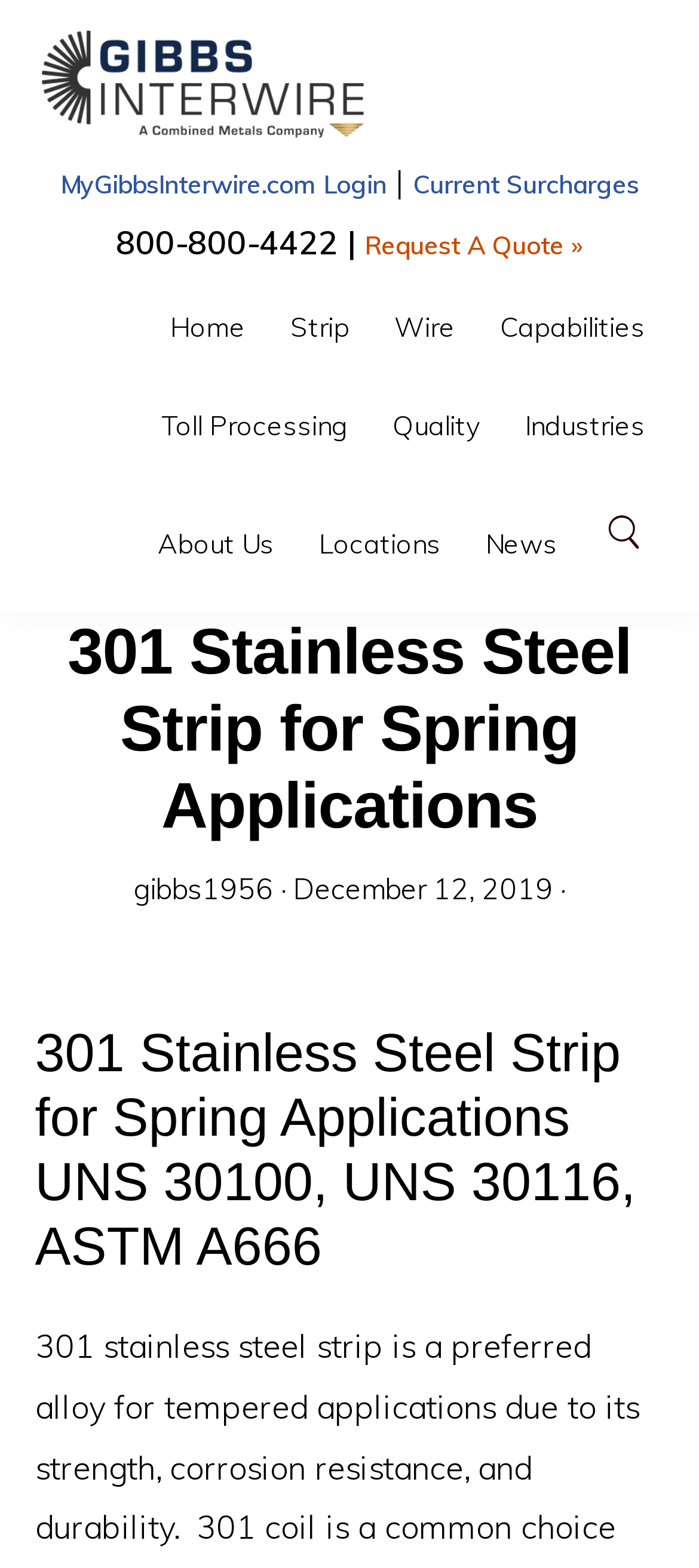Based on the image, give a detailed response to the question: What is the company name?

The company name can be found in the top-left corner of the webpage, where the logo is located. The text 'Gibbs Interwire' is written next to the logo, indicating that it is the company name.